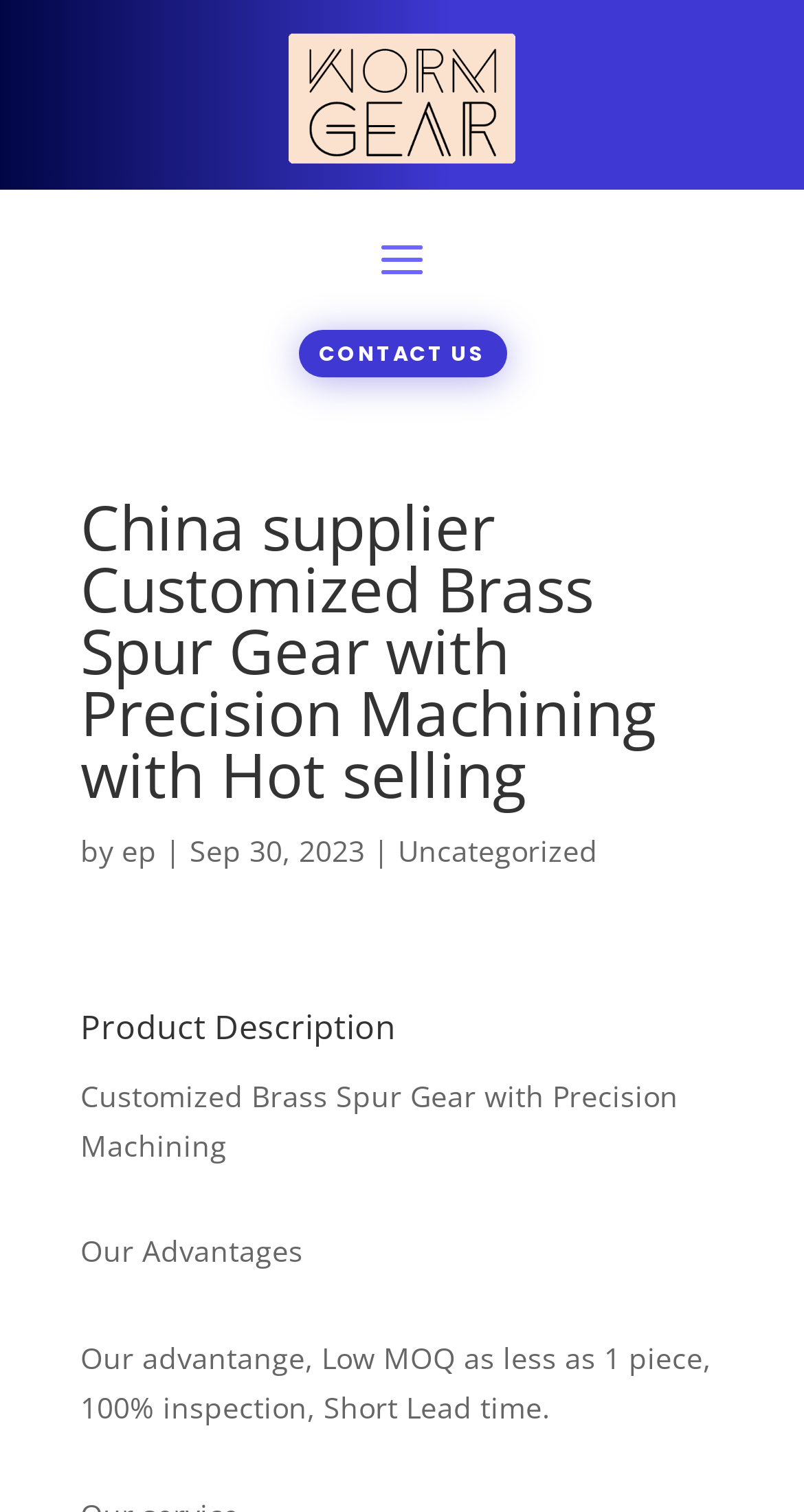What type of inspection is performed on the product?
Please provide a single word or phrase as the answer based on the screenshot.

100% inspection